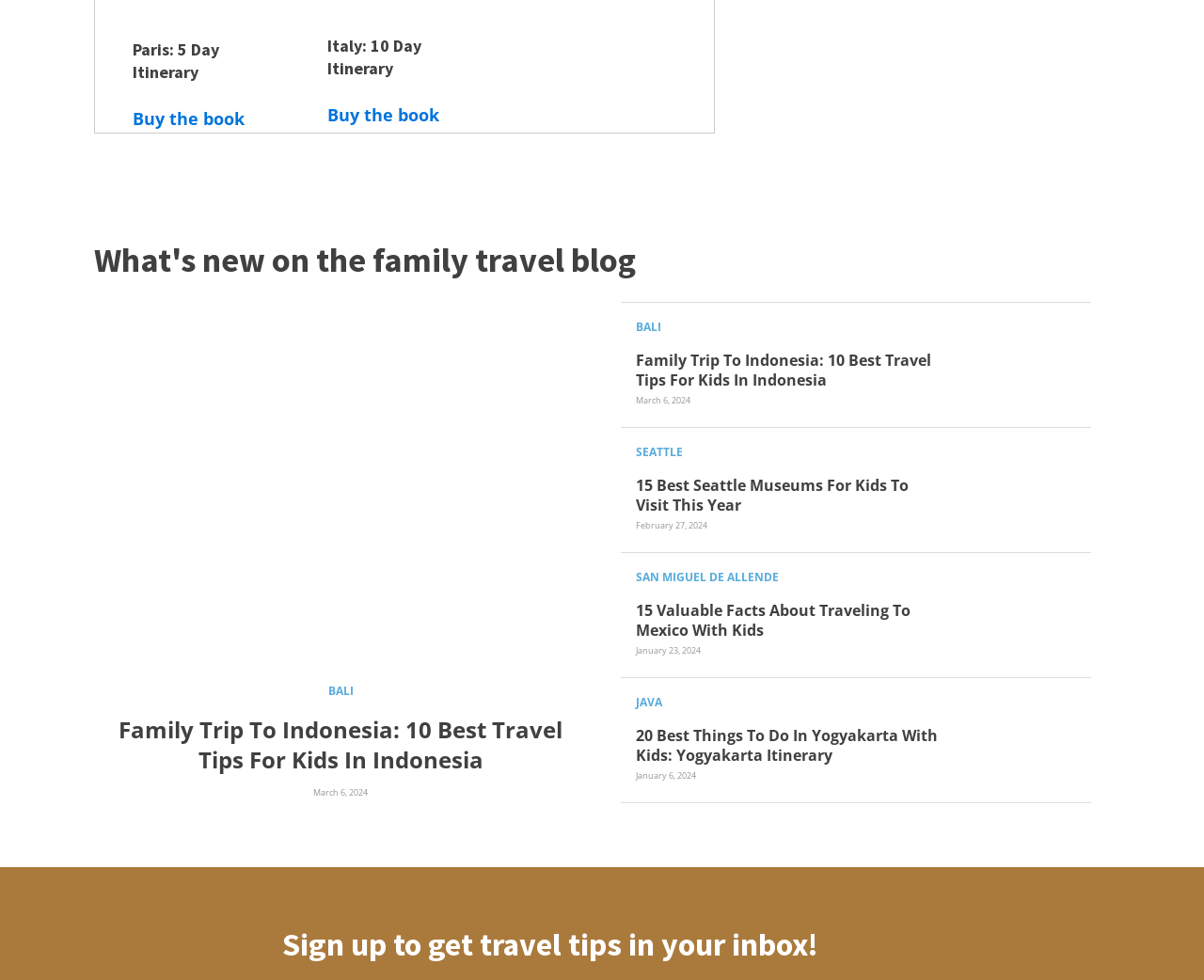Respond to the question below with a single word or phrase:
How many itineraries are listed on the webpage?

2